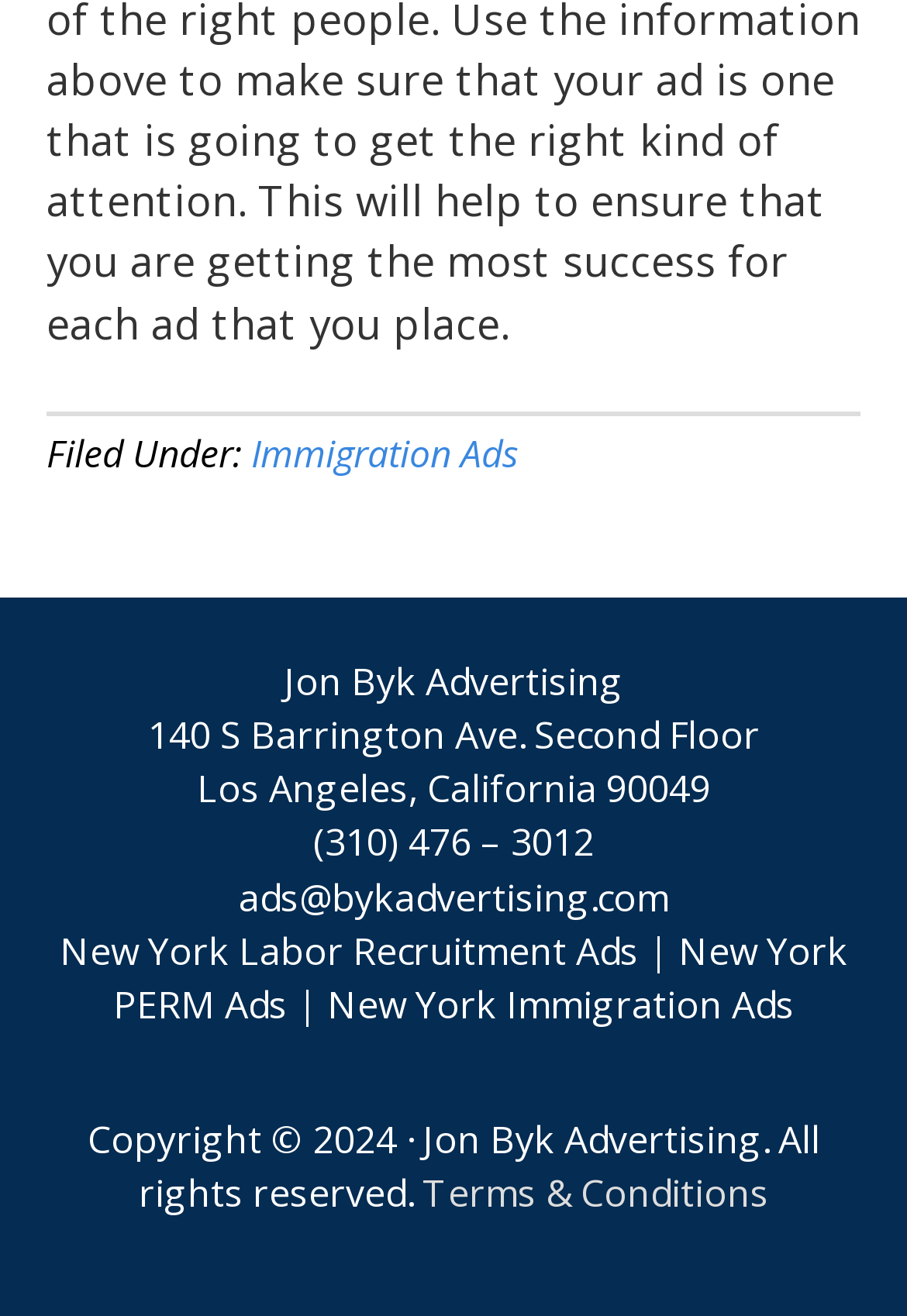Use a single word or phrase to answer this question: 
What is the copyright year?

2024